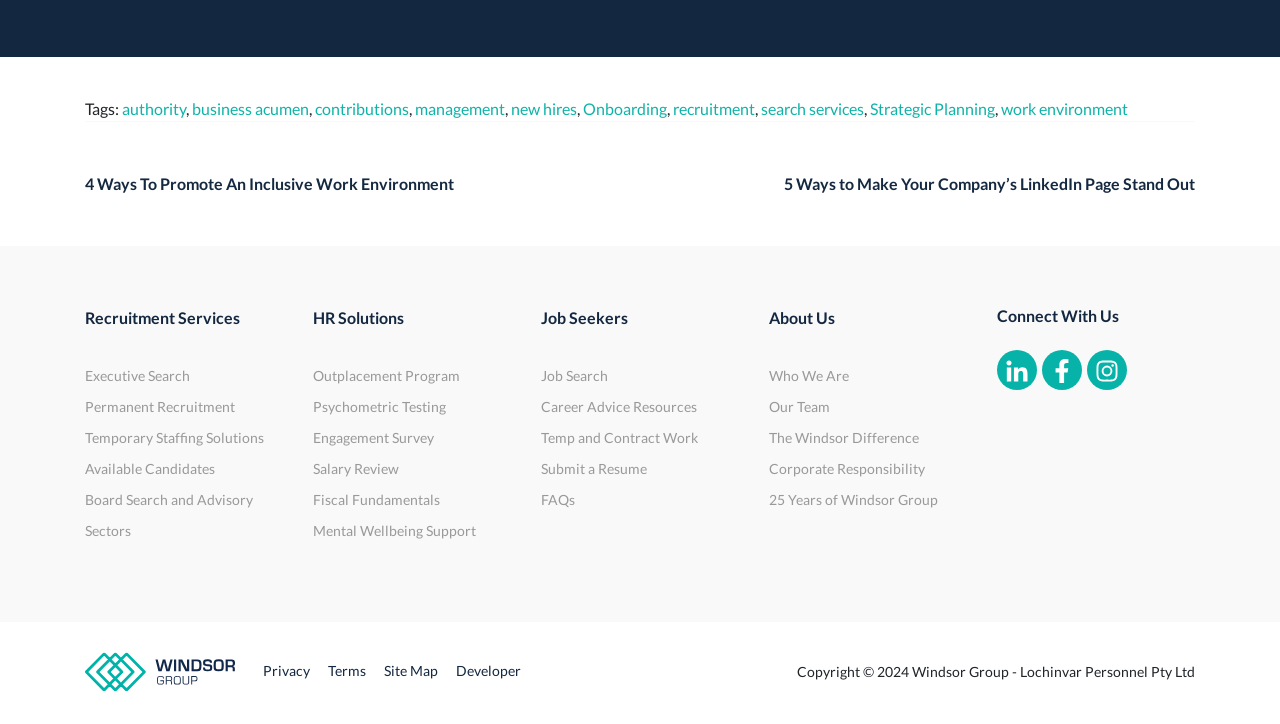Find and indicate the bounding box coordinates of the region you should select to follow the given instruction: "Visit the Executive Search and Advisory page".

[0.832, 0.072, 0.934, 0.14]